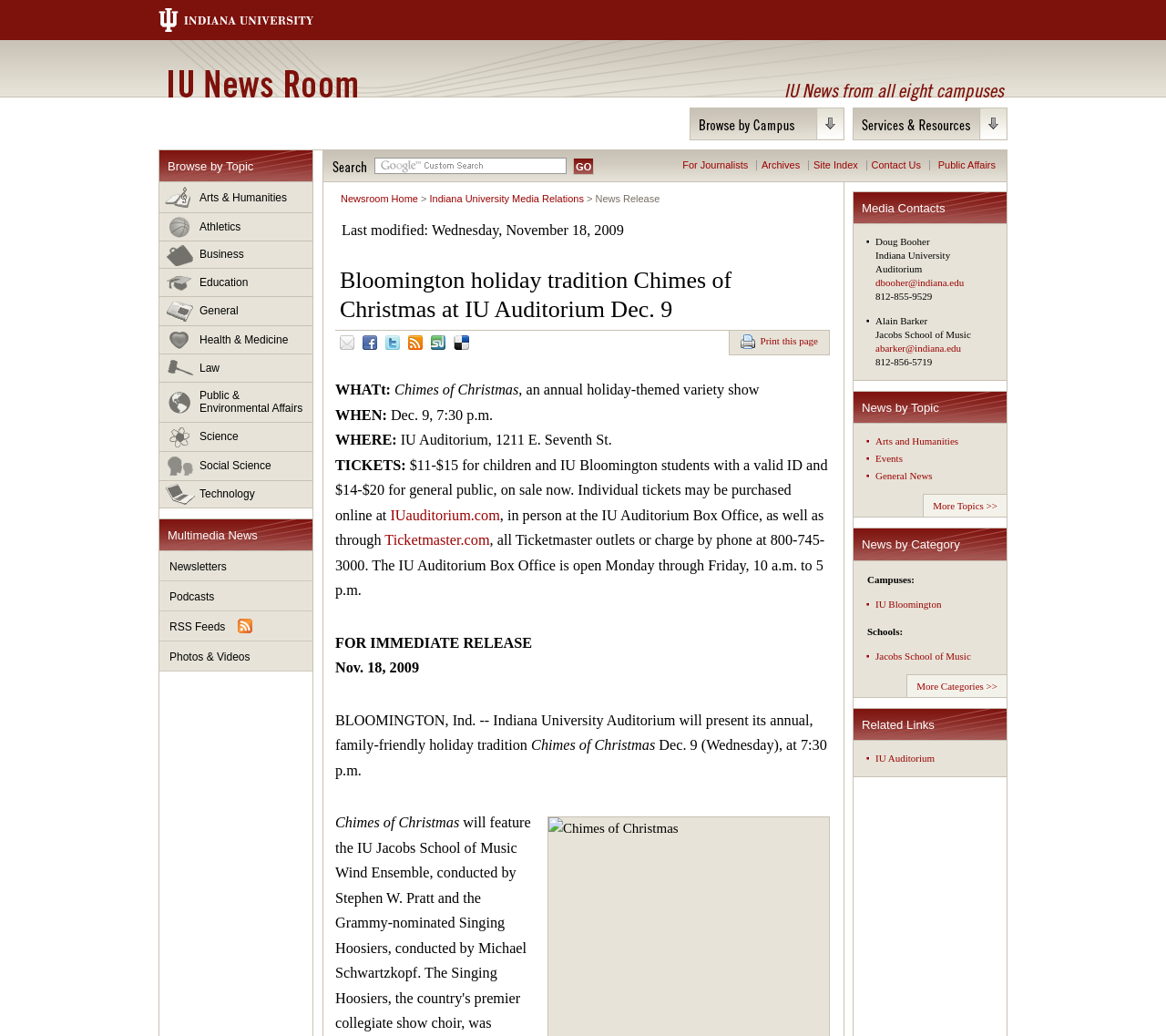Determine which piece of text is the heading of the webpage and provide it.

IU News Room